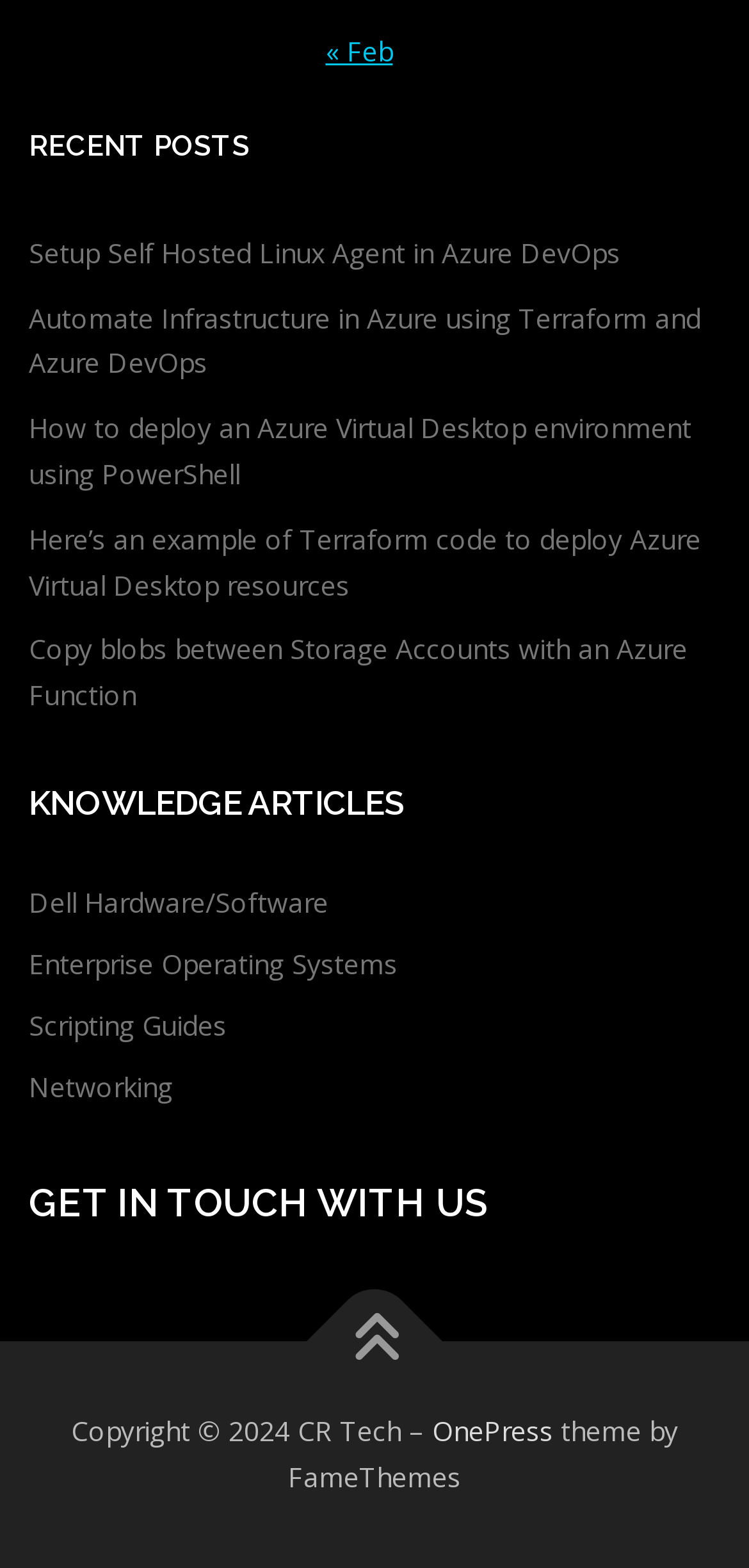Find the bounding box coordinates of the element I should click to carry out the following instruction: "Go to previous month".

[0.435, 0.02, 0.524, 0.044]